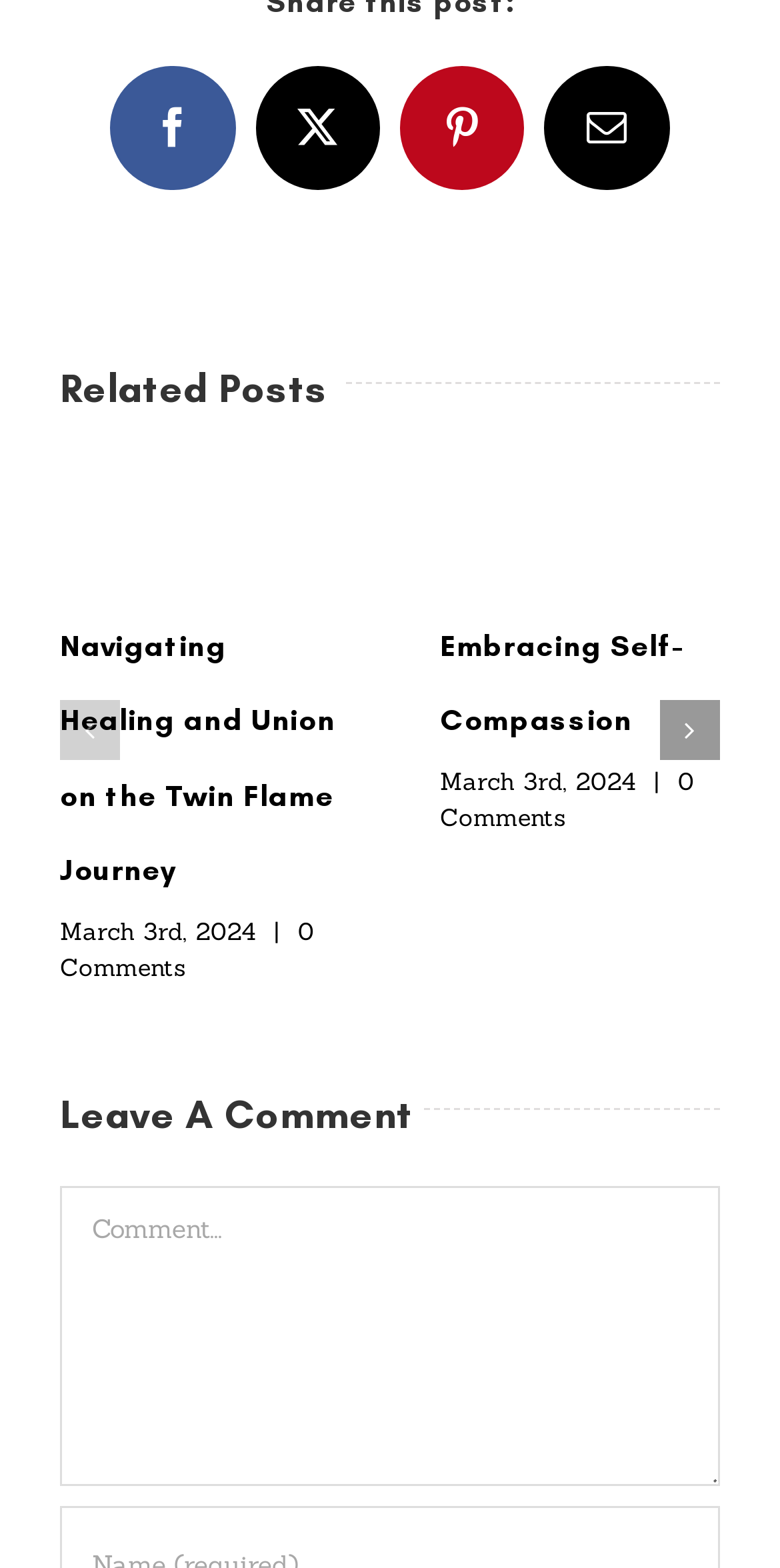Specify the bounding box coordinates of the element's area that should be clicked to execute the given instruction: "View related post 'Navigating Healing and Union on the Twin Flame Journey'". The coordinates should be four float numbers between 0 and 1, i.e., [left, top, right, bottom].

[0.077, 0.303, 0.436, 0.369]